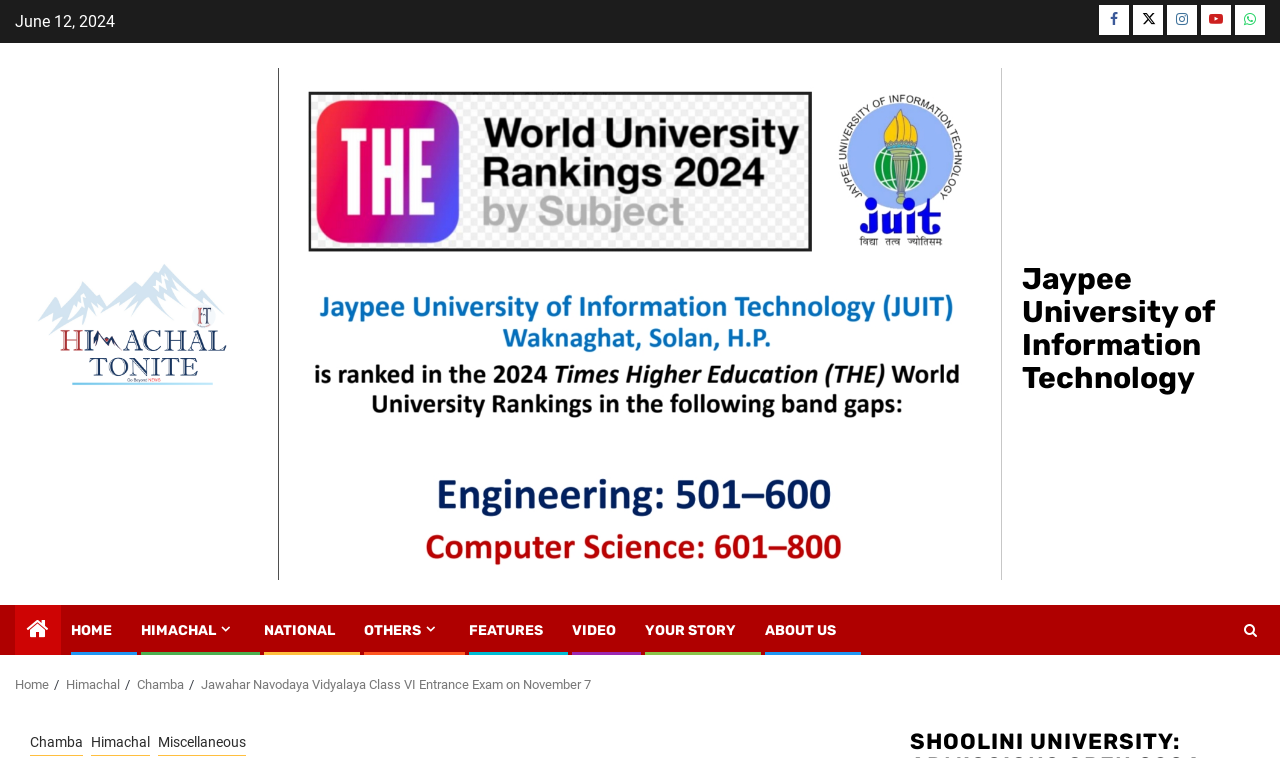Find and indicate the bounding box coordinates of the region you should select to follow the given instruction: "Read about Jaypee University of Information Technology".

[0.798, 0.347, 0.988, 0.521]